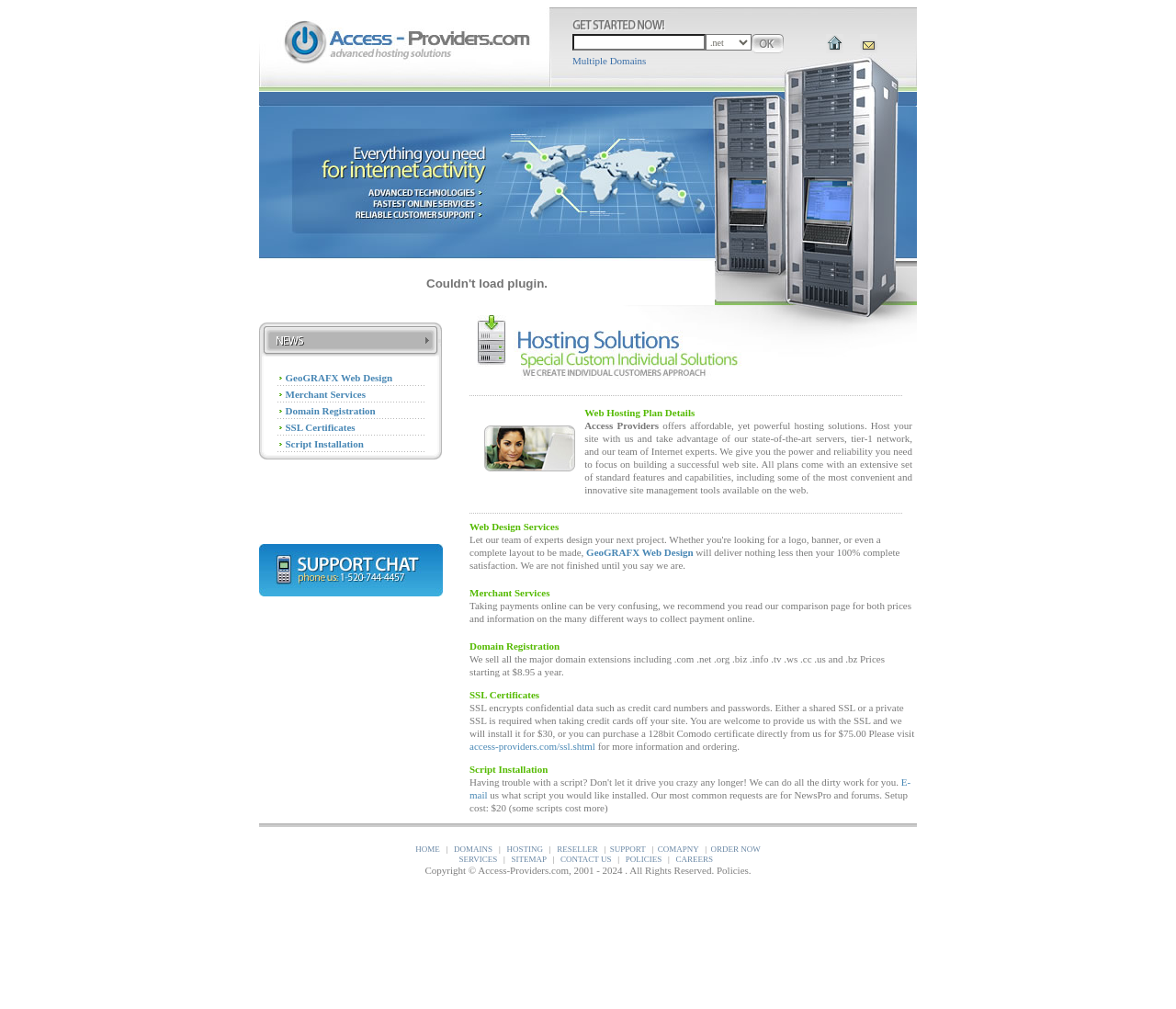Refer to the image and offer a detailed explanation in response to the question: What is the service offered by GeoGRAFX Web Design?

GeoGRAFX Web Design is mentioned in the LayoutTableCell element, which contains the text 'GeoGRAFX Web Design Merchant Services Domain Registration SSL Certificates Script Installation'. This suggests that GeoGRAFX Web Design offers web design services.